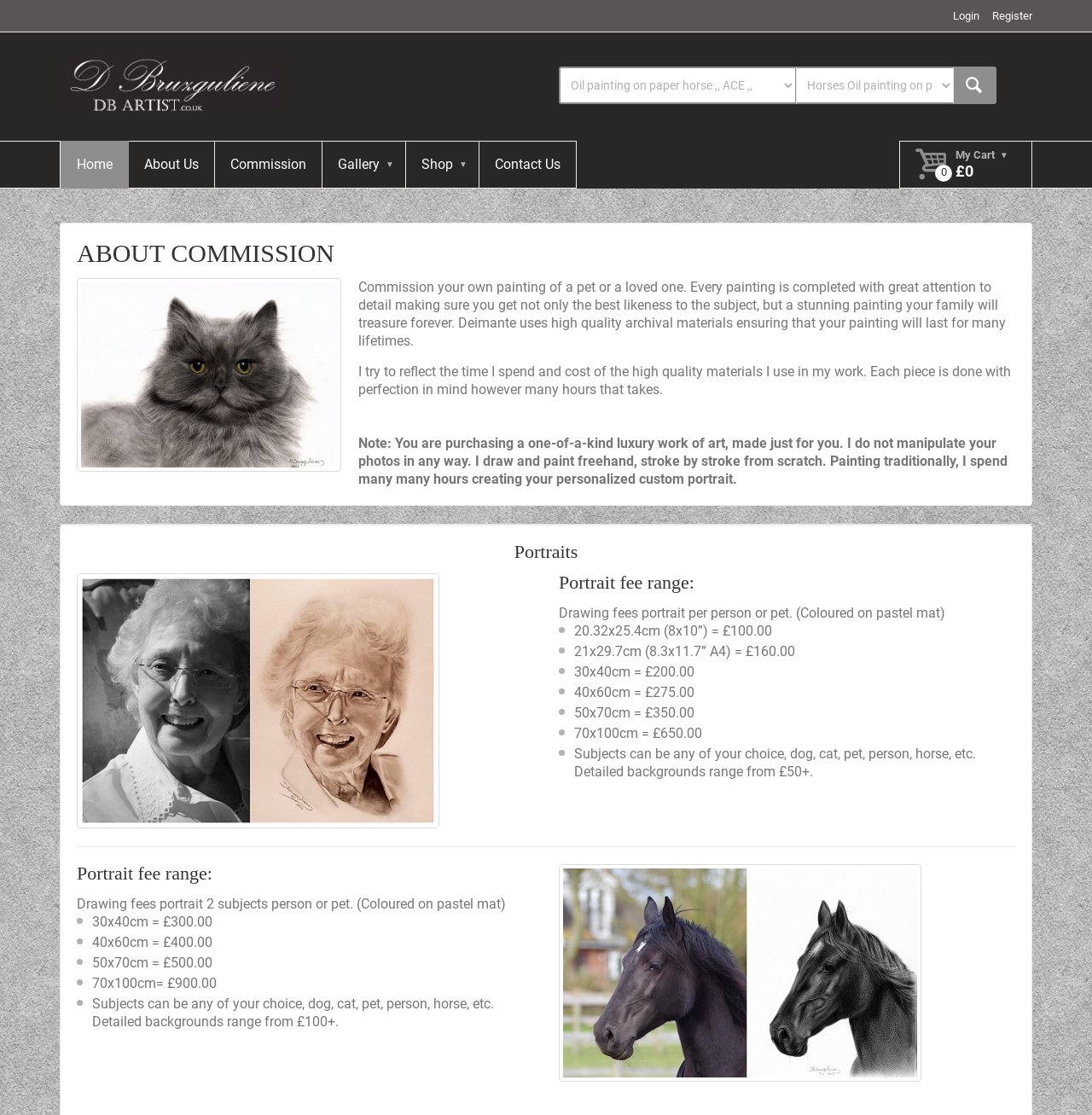Determine the bounding box coordinates of the target area to click to execute the following instruction: "Select an option from the first dropdown menu."

[0.512, 0.06, 0.729, 0.093]